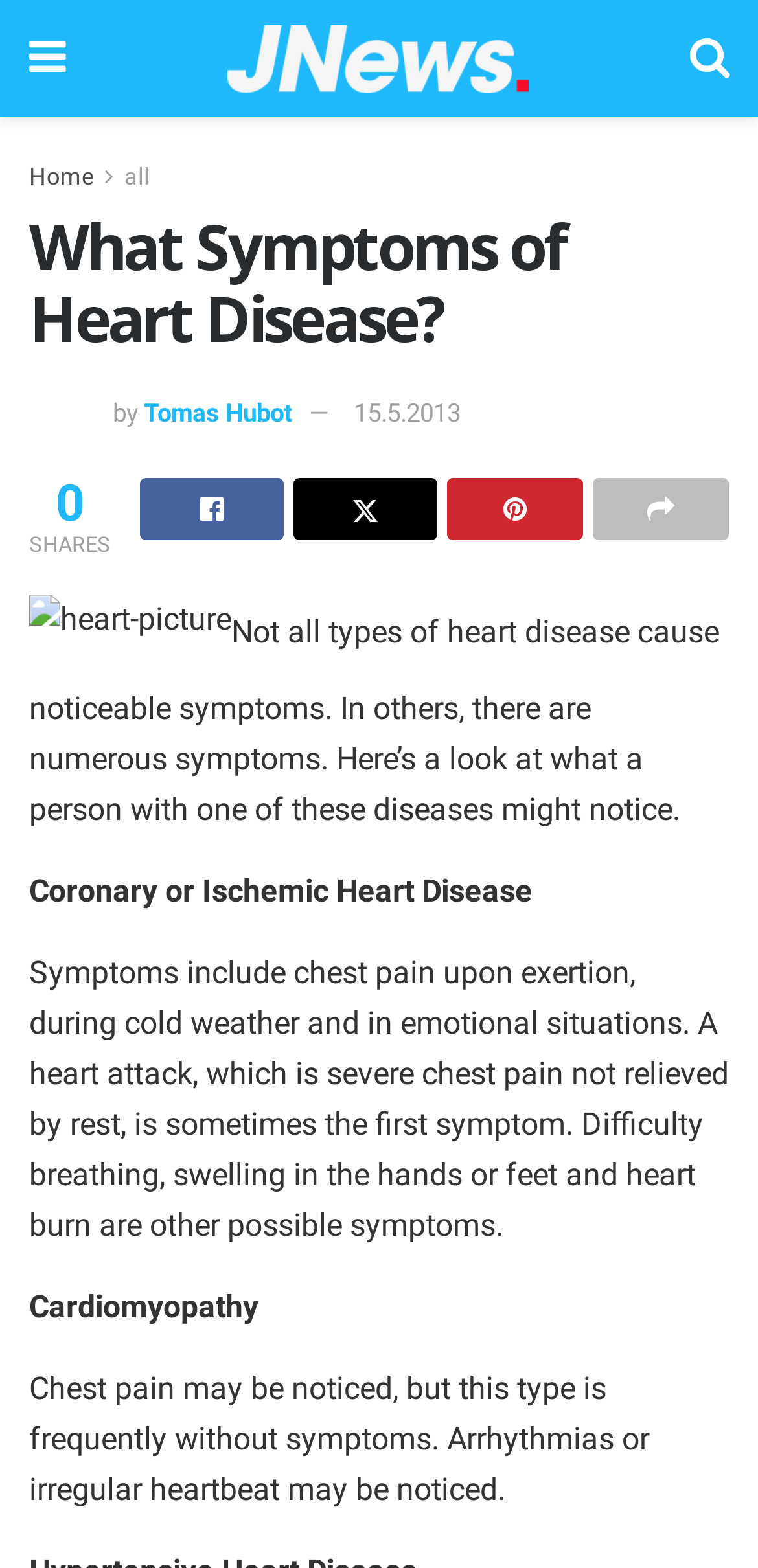Please answer the following question as detailed as possible based on the image: 
What is the name of the website?

I found the website's name by looking at the top of the page, where the logo and website name are usually displayed. The text 'HealthPlace.com' is accompanied by a logo, indicating that it is the website's name.